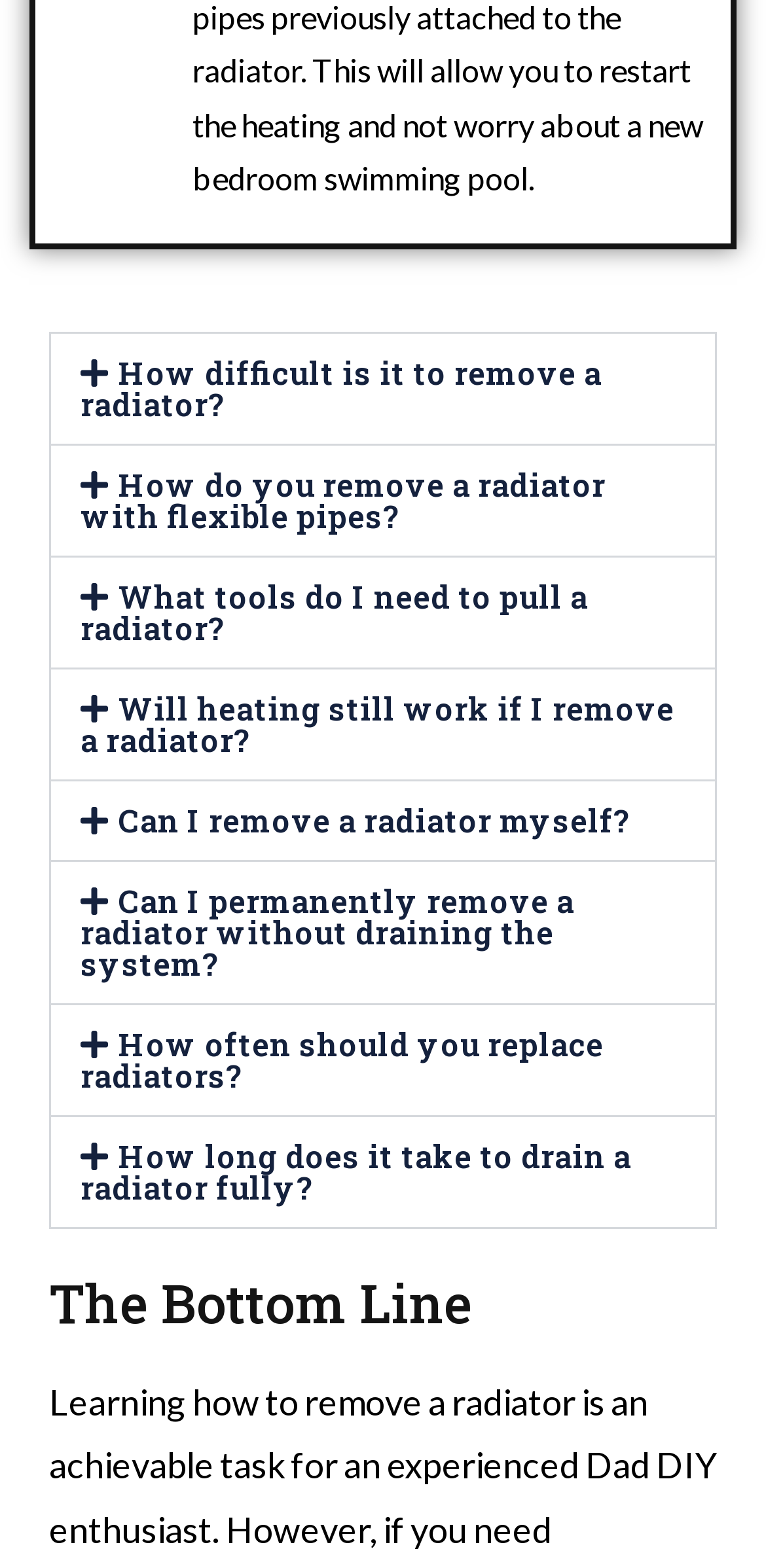Determine the bounding box coordinates of the target area to click to execute the following instruction: "Open the menu."

None